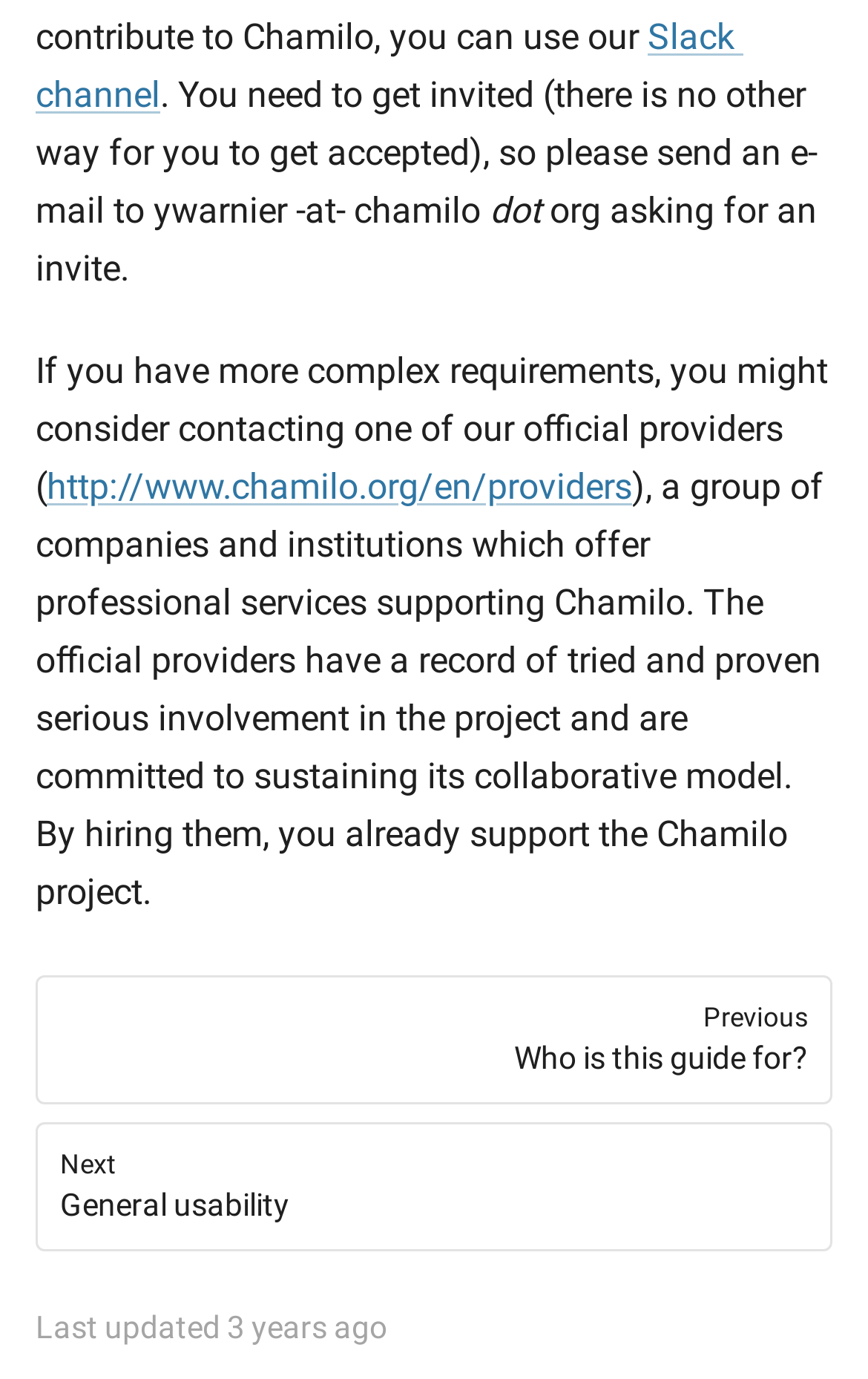Show the bounding box coordinates for the HTML element as described: "http://www.chamilo.org/en/providers".

[0.054, 0.337, 0.728, 0.368]